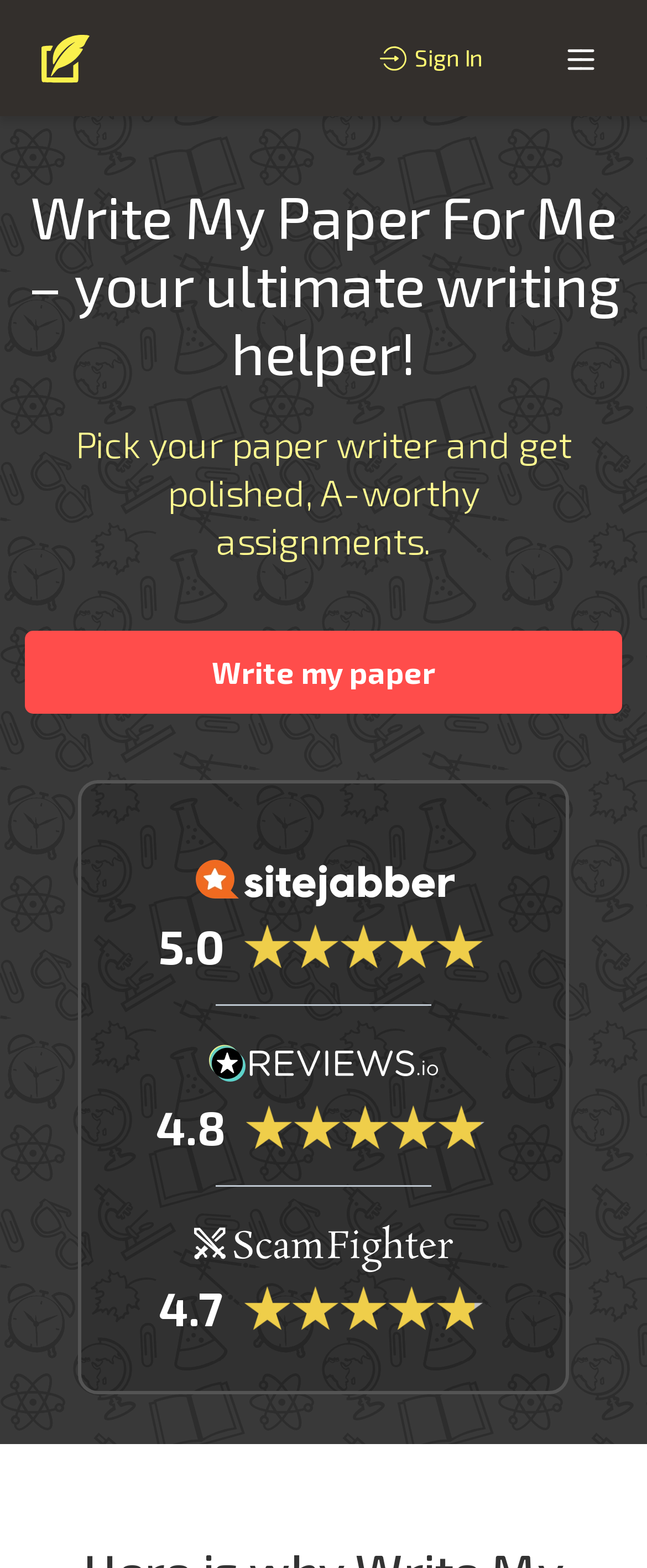What is the rating on Sitejabber?
Give a detailed response to the question by analyzing the screenshot.

I found an image element with the text 'Sitejabber' and a nearby StaticText element with the text '5.0'. This suggests that the rating on Sitejabber is 5.0.